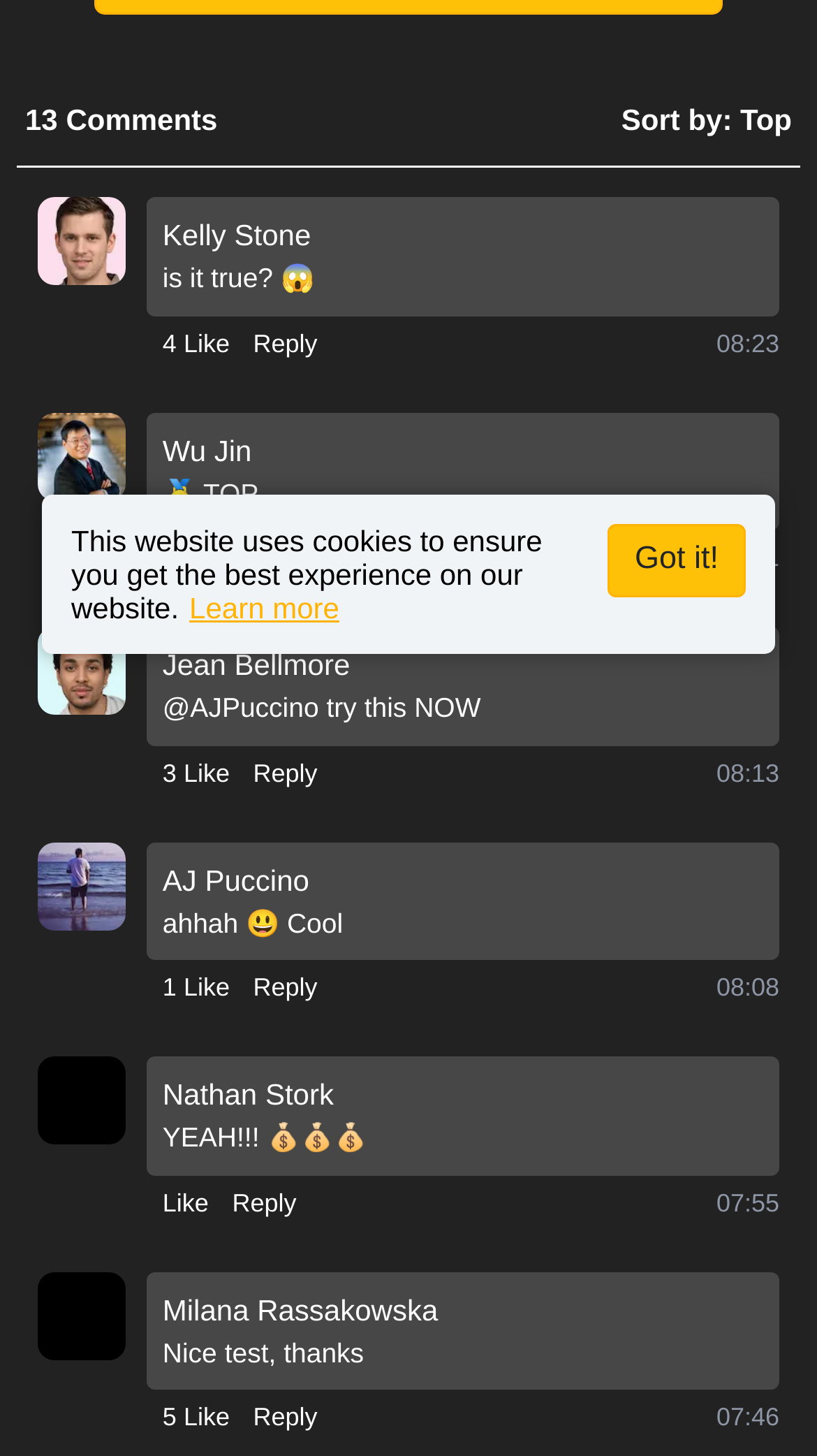Predict the bounding box coordinates for the UI element described as: "Reply". The coordinates should be four float numbers between 0 and 1, presented as [left, top, right, bottom].

[0.31, 0.665, 0.389, 0.691]